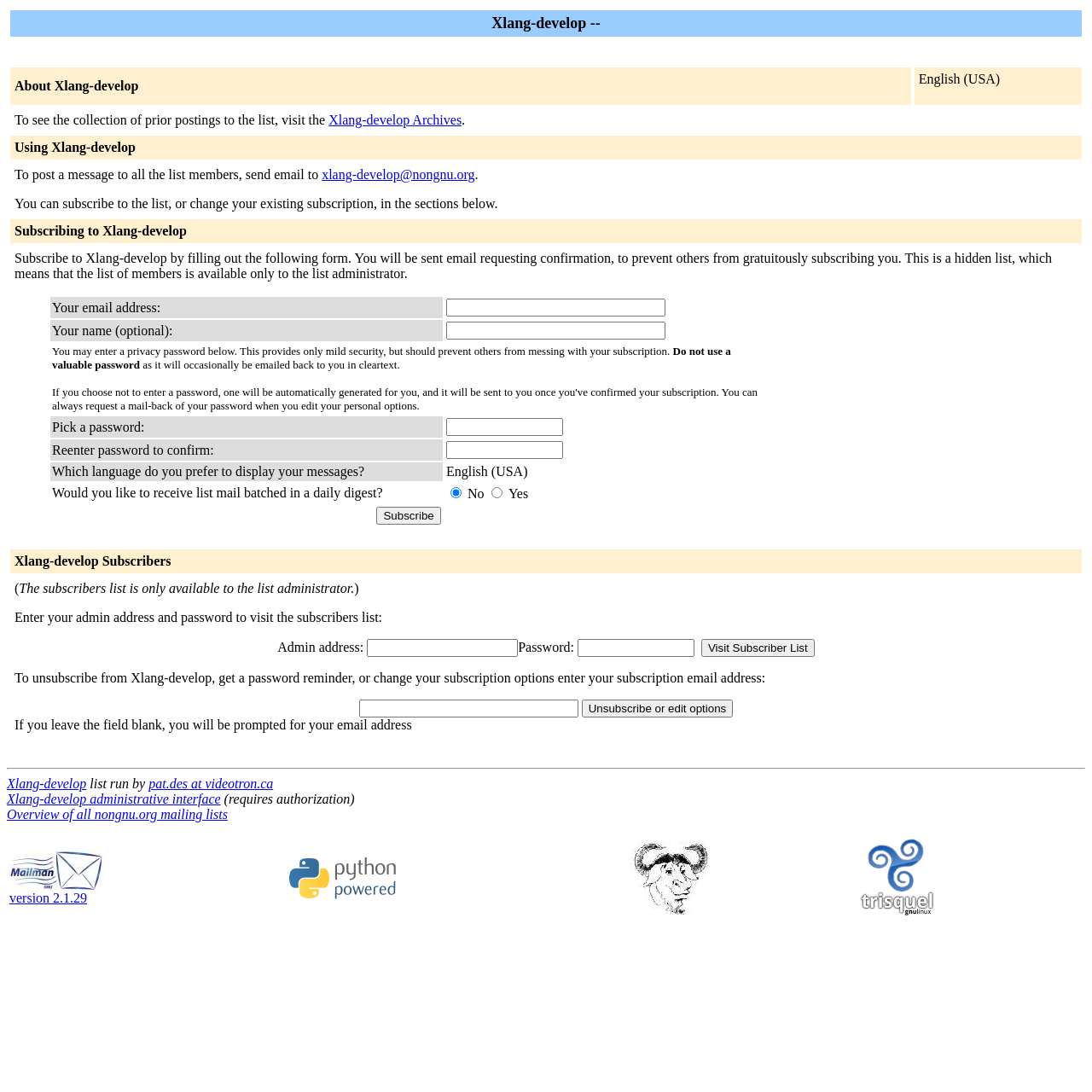Please identify the bounding box coordinates of the element that needs to be clicked to execute the following command: "Enter email address to unsubscribe or edit options". Provide the bounding box using four float numbers between 0 and 1, formatted as [left, top, right, bottom].

[0.329, 0.641, 0.529, 0.657]